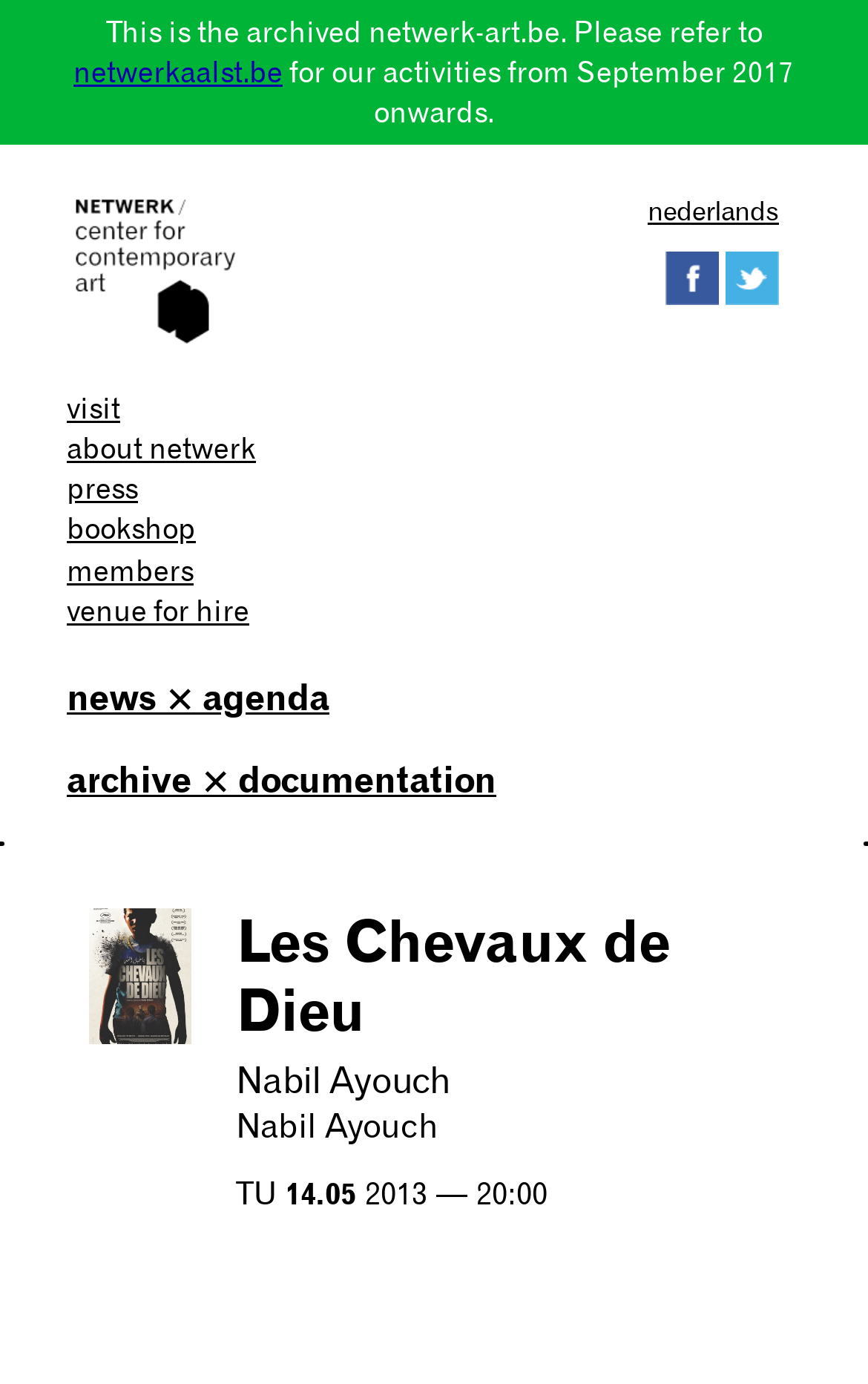What is the title of the film?
Provide an in-depth answer to the question, covering all aspects.

The title of the film can be found in the heading element 'Les Chevaux de Dieu' within the header section of the webpage.